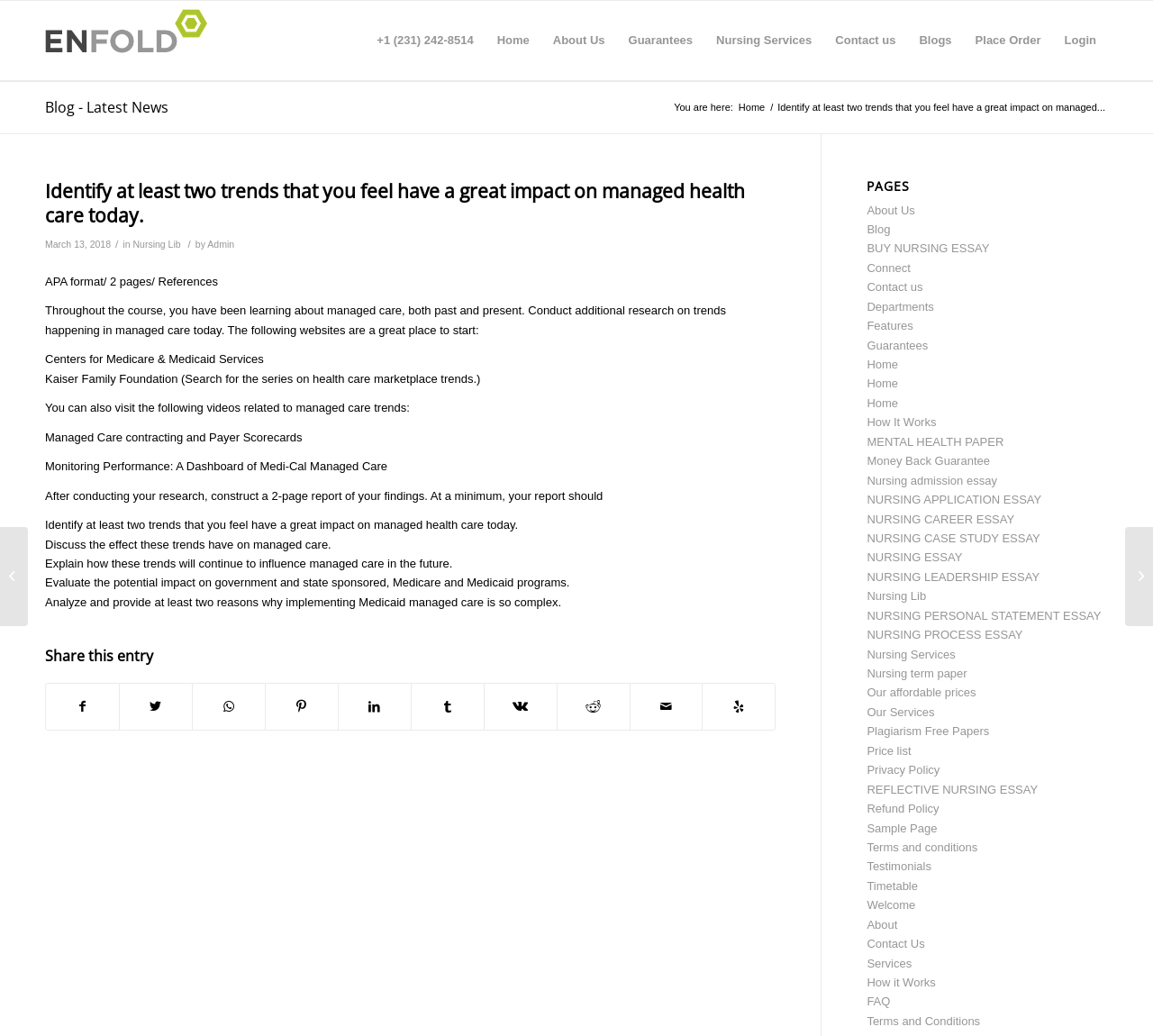What is the purpose of the 'Share this entry' section?
Please respond to the question with as much detail as possible.

I found the 'Share this entry' section at the bottom of the article, which contains links to various social media platforms. The purpose of this section is to allow users to share the article on their preferred social media platforms.